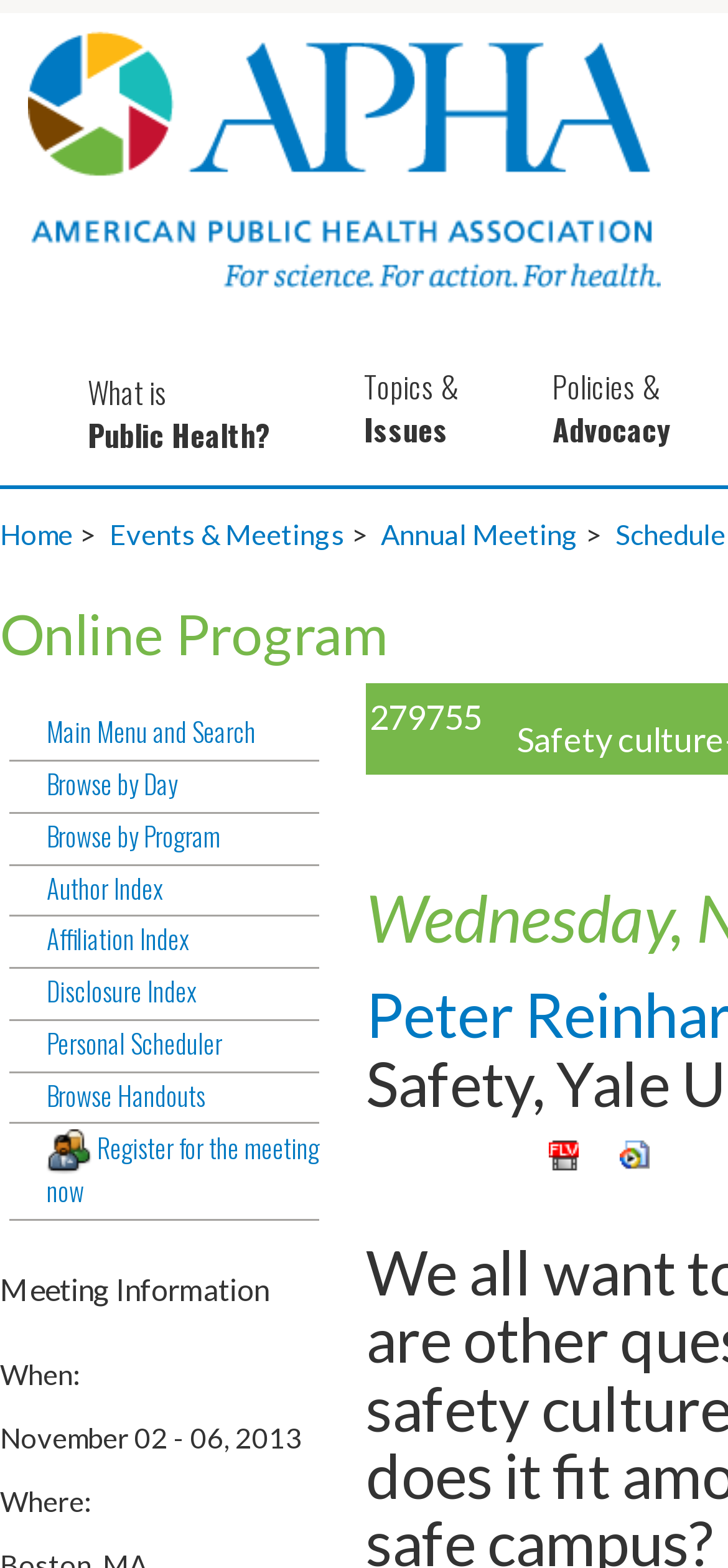Locate the bounding box coordinates of the clickable area needed to fulfill the instruction: "view meeting information".

[0.0, 0.81, 0.503, 0.834]